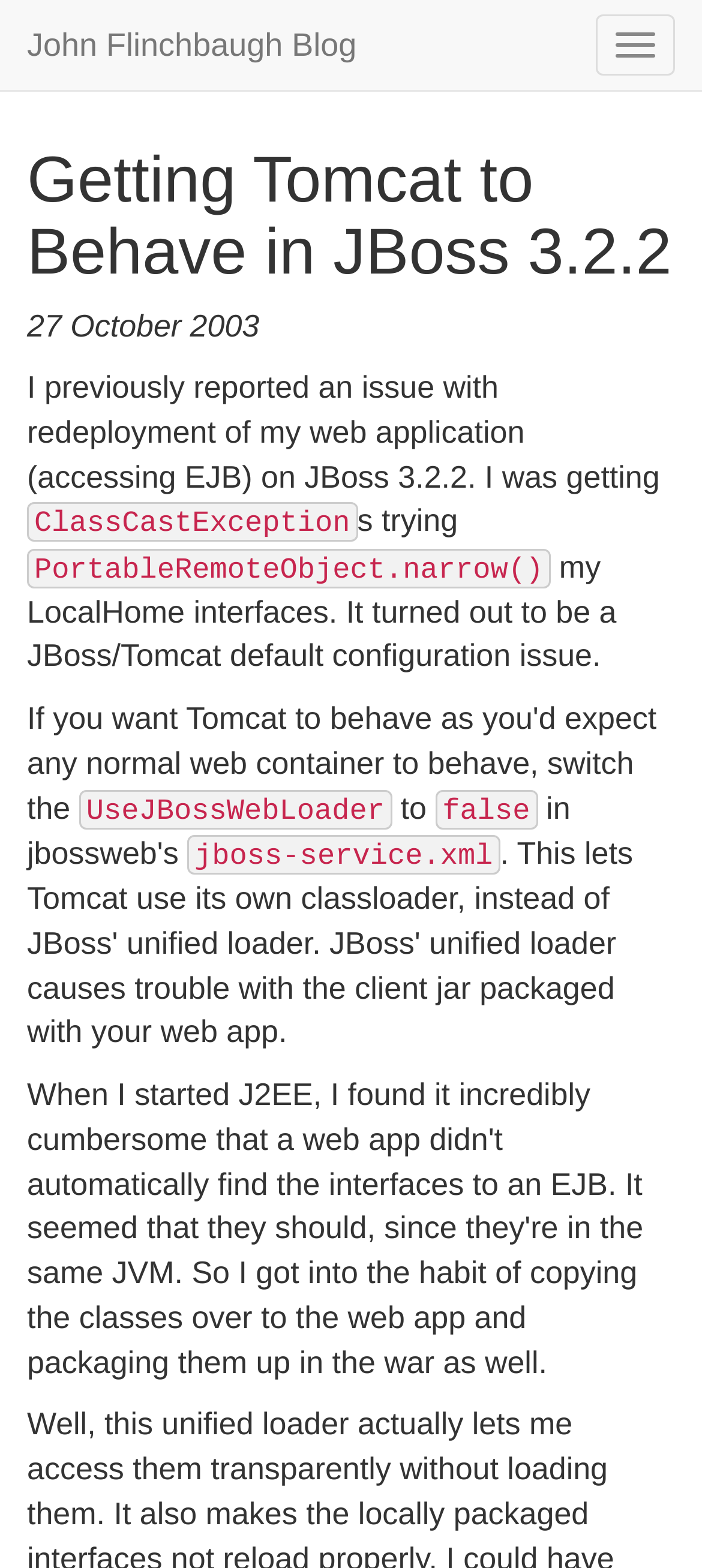What is the method mentioned in the blog post?
Refer to the image and give a detailed answer to the query.

I found the method mentioned in the blog post by reading the text content of the StaticText elements, which mentions 'PortableRemoteObject.narrow()' as the method used.